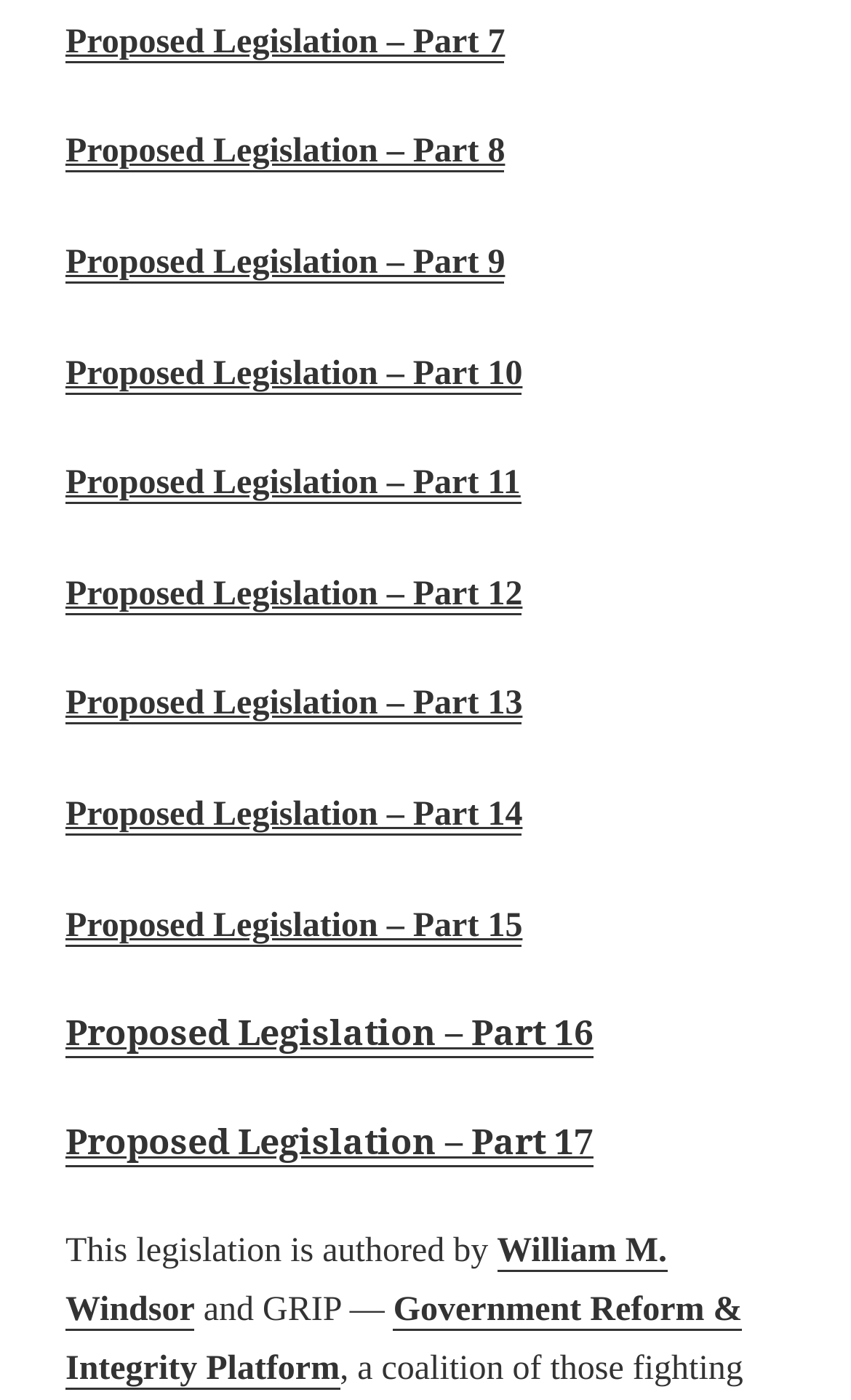Respond to the question below with a concise word or phrase:
What is the text that follows the author's name?

and GRIP —